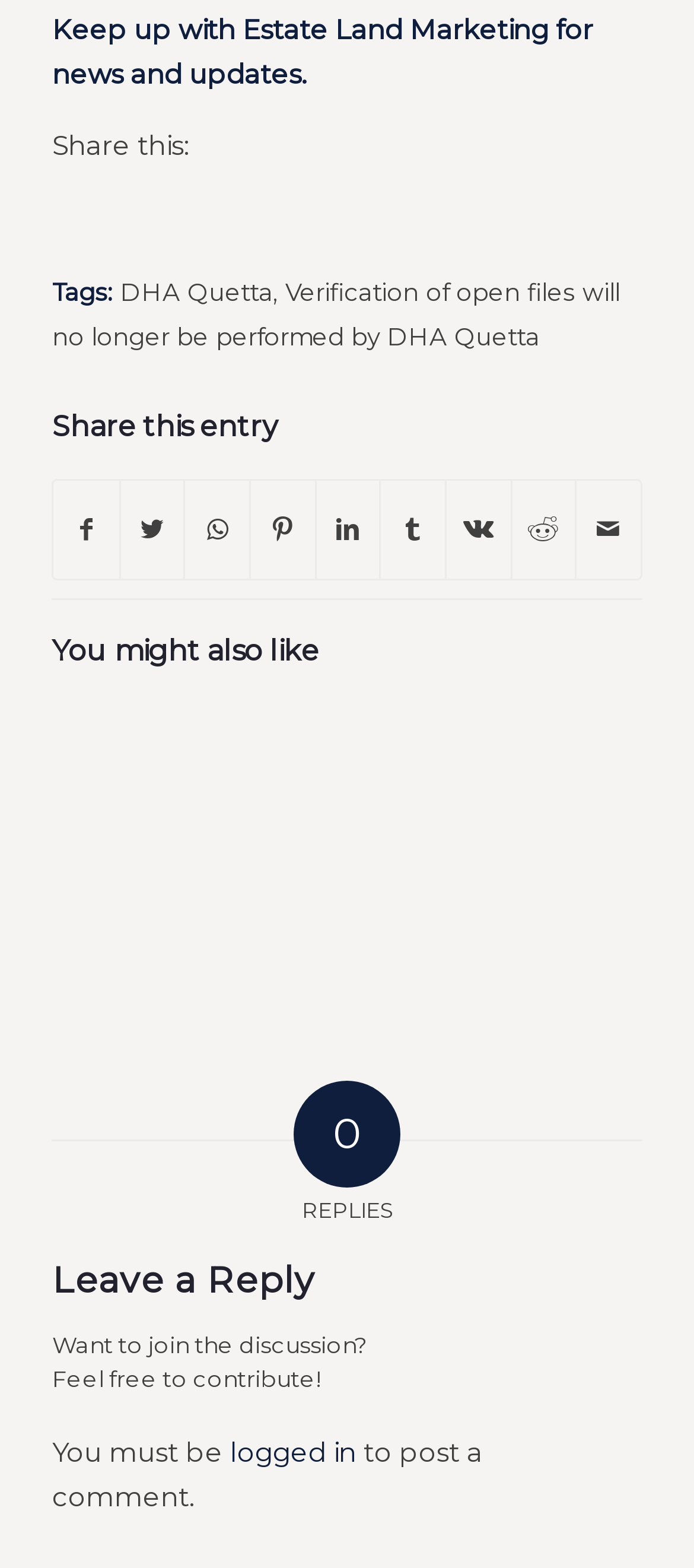How many social media platforms can you share this entry on? Examine the screenshot and reply using just one word or a brief phrase.

9